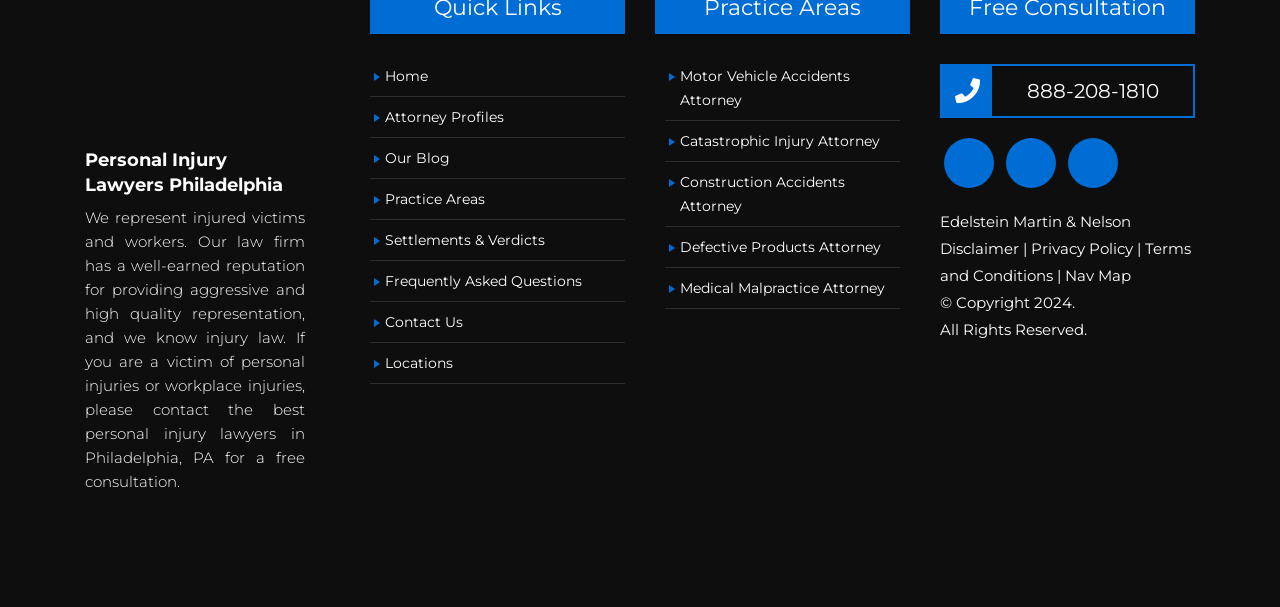What is the purpose of the law firm?
Look at the image and provide a short answer using one word or a phrase.

To represent injured victims and workers